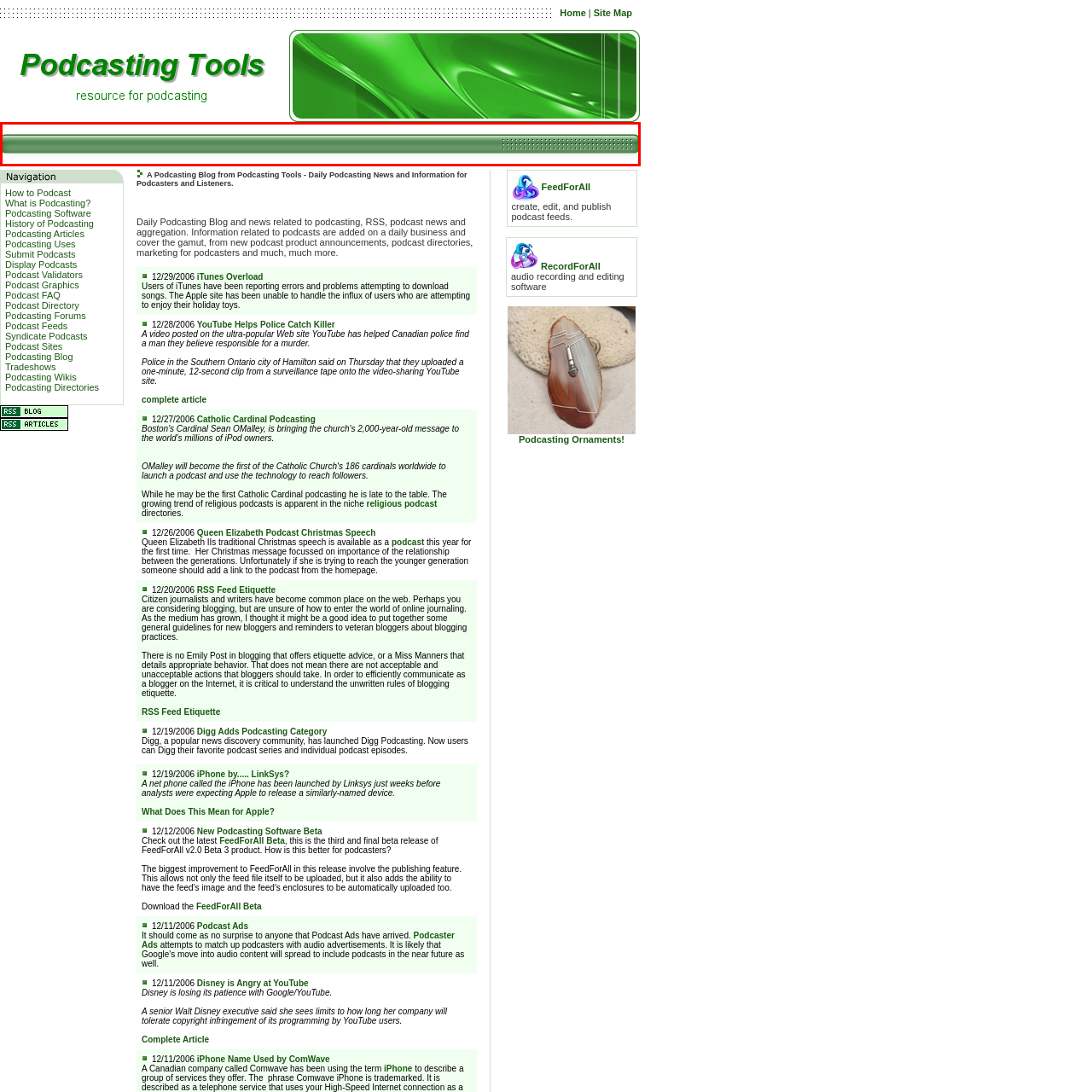Direct your attention to the zone enclosed by the orange box, What is the purpose of the small perforations? 
Give your response in a single word or phrase.

Functional or decorative